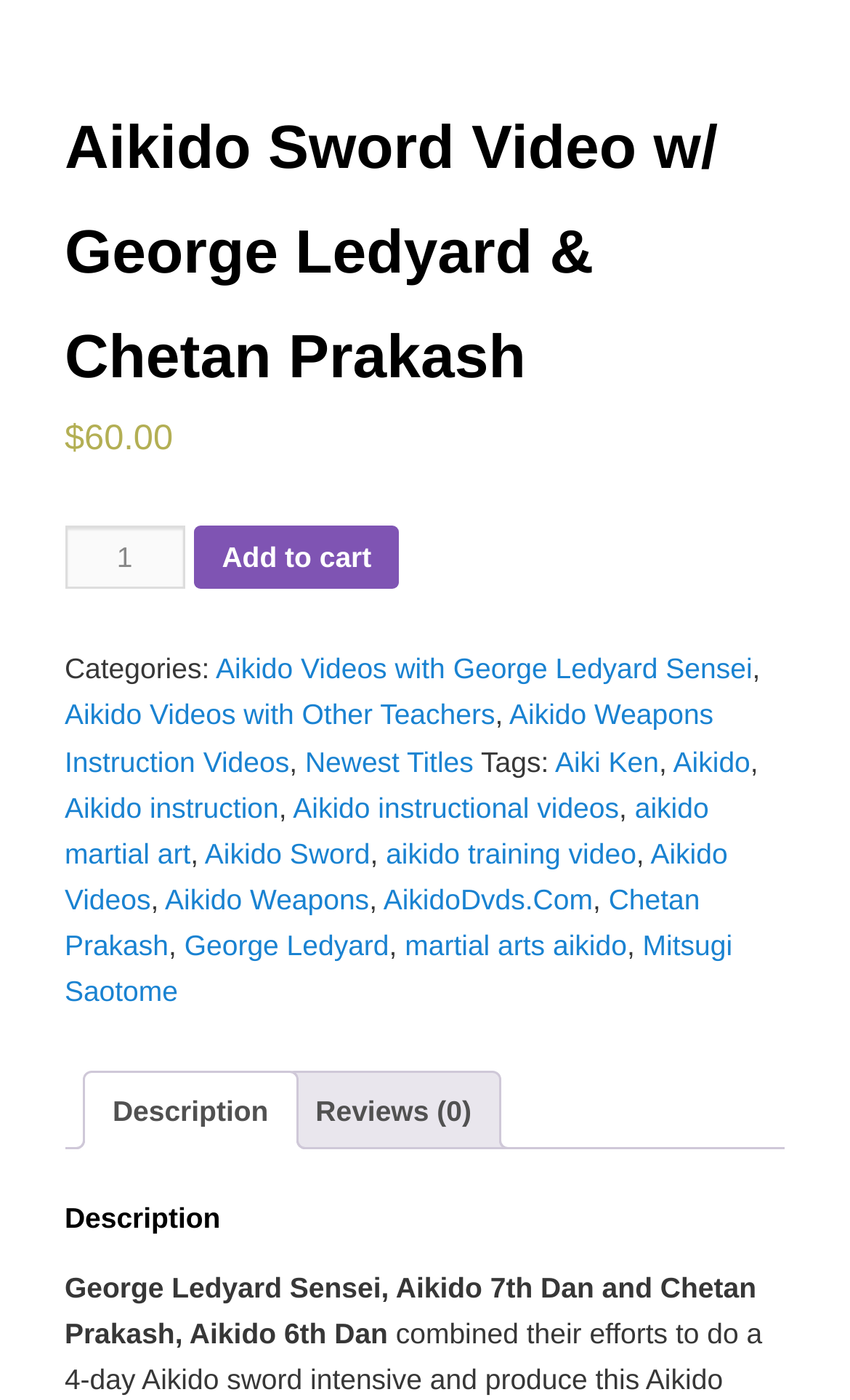What are the categories of the Aikido Sword Video?
Give a single word or phrase as your answer by examining the image.

Aikido Videos with George Ledyard Sensei, Aikido Videos with Other Teachers, Aikido Weapons Instruction Videos